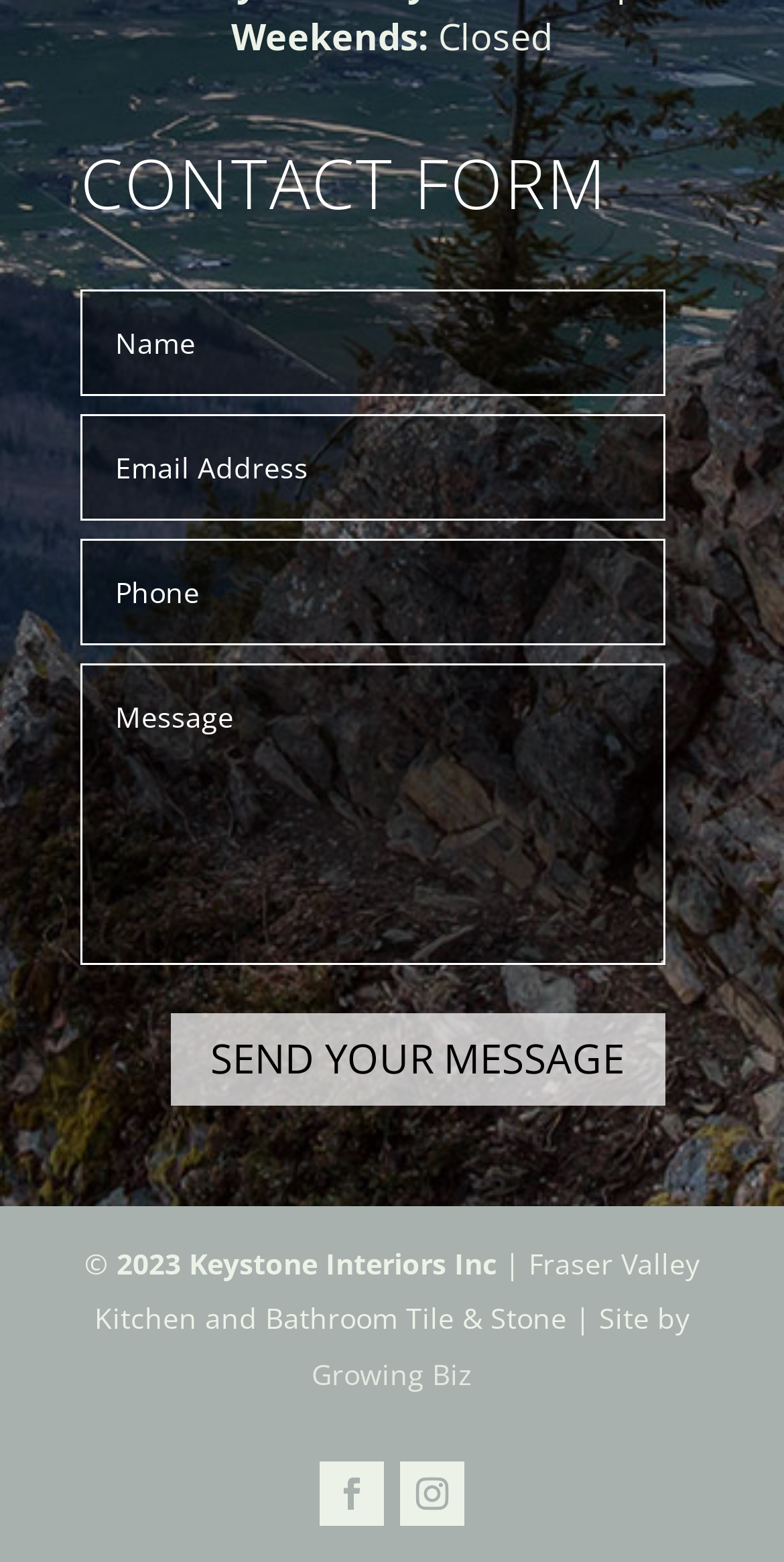How many social media links are at the bottom of the page?
Using the image, answer in one word or phrase.

3